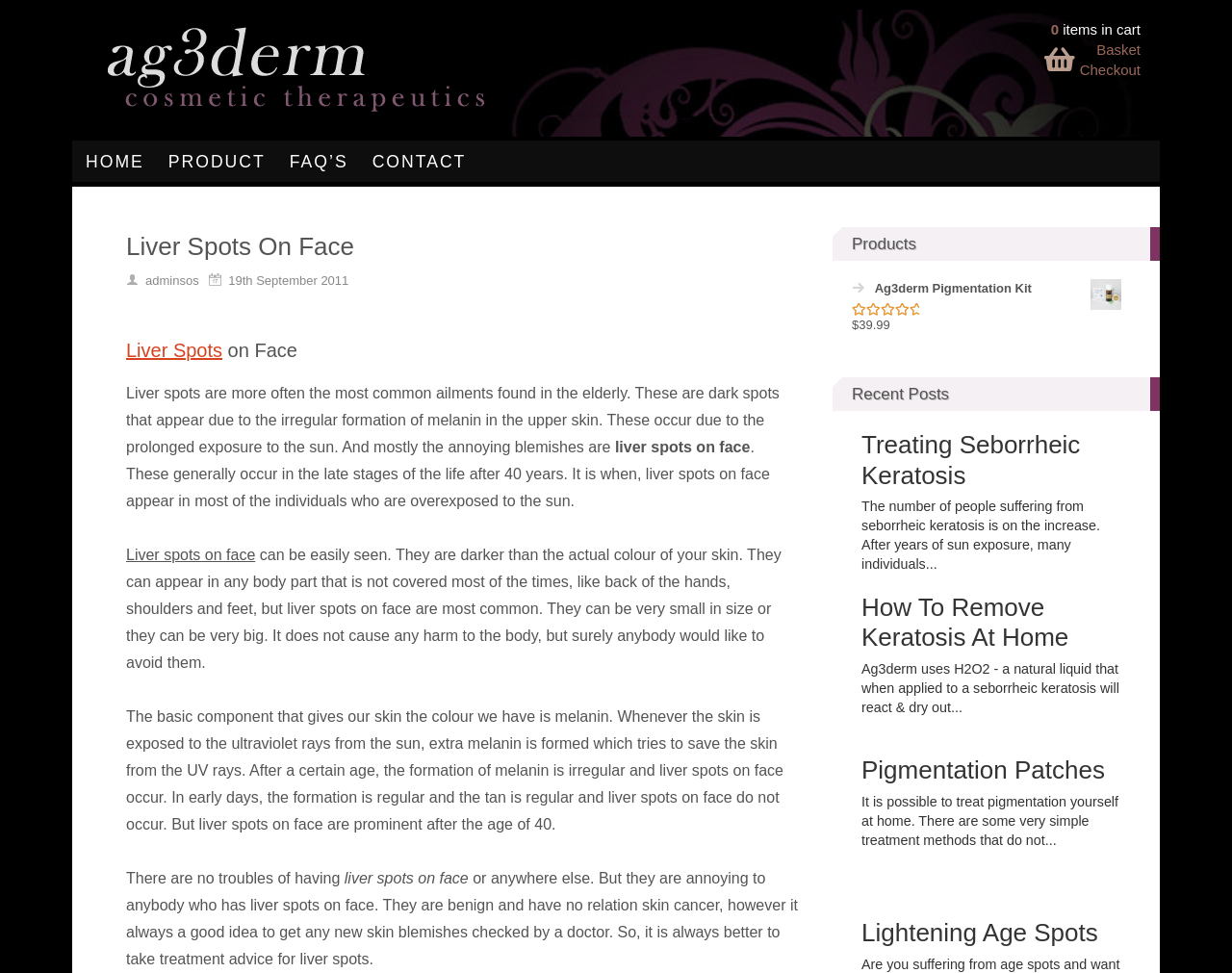Explain in detail what you observe on this webpage.

The webpage is about liver spots on the face, a common skin condition that appears as dark spots due to irregular melanin formation. At the top left corner, there is an image of "Ag3derm" and a navigation menu with links to "HOME", "PRODUCT", "FAQ'S", and "CONTACT". 

Below the navigation menu, there is a header section with the title "Liver Spots On Face" and a subtitle "adminsos" with a date "19th September 2011". 

The main content of the webpage is divided into several sections. The first section explains what liver spots are, their causes, and their characteristics. It mentions that they are common in people over 40 years old and can appear on any exposed skin area, but are most common on the face. 

Below this section, there is a link to "Liver Spots" and a paragraph discussing how liver spots can be easily seen and are benign but annoying. 

The next section is about the formation of melanin and how it leads to liver spots. It explains that the irregular formation of melanin after the age of 40 causes liver spots. 

Following this section, there is a paragraph discussing the troubles of having liver spots and the importance of getting them checked by a doctor. 

On the right side of the webpage, there is a section with a heading "Products" and a link to "Ag3derm Pigmentation Kit" with a rating of 5.00 out of 5 and a price of $39.99. 

Below the products section, there are recent posts with headings and links to articles about treating seborrheic keratosis, removing keratosis at home, pigmentation patches, and lightening age spots.